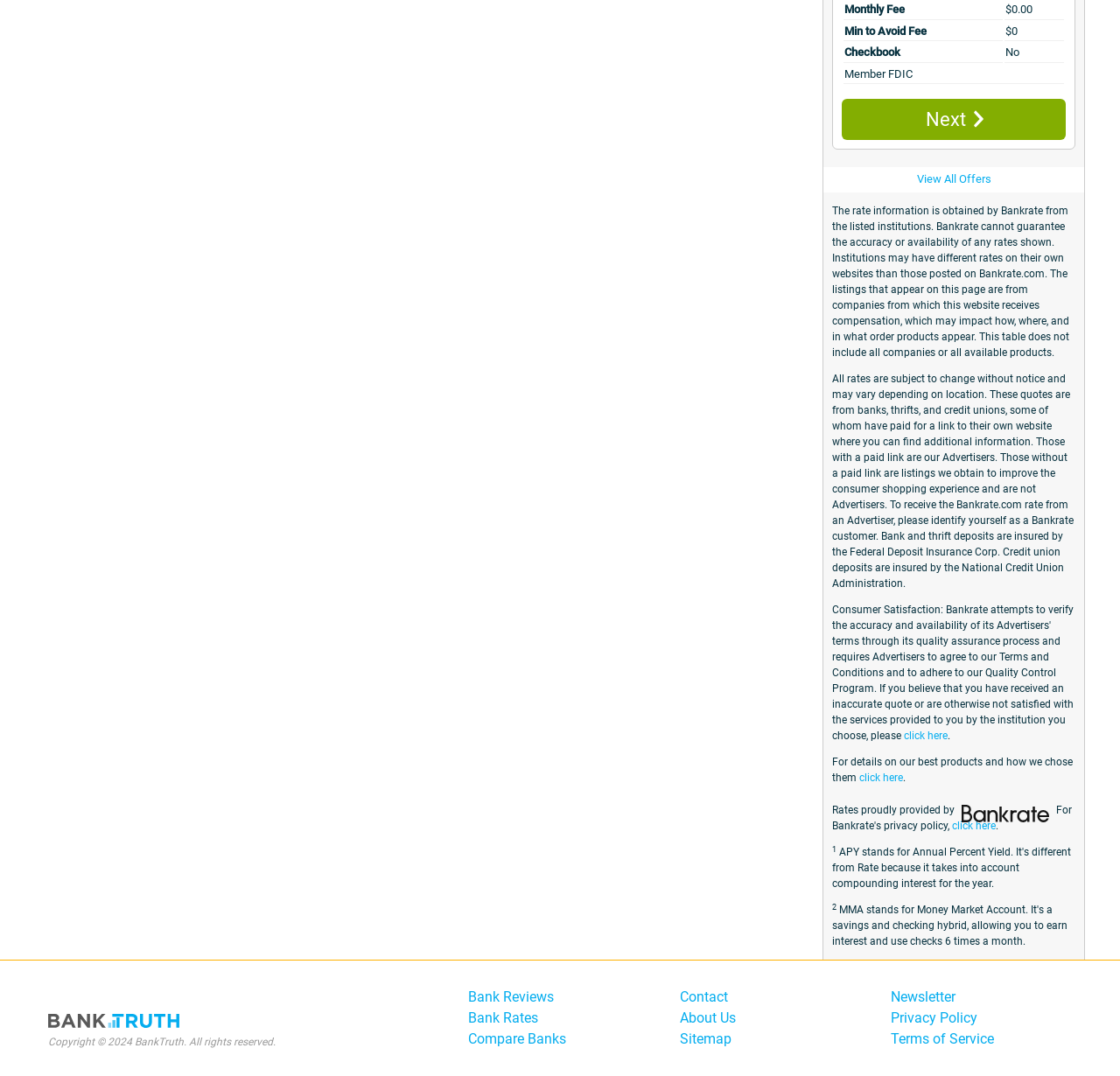Please find the bounding box coordinates in the format (top-left x, top-left y, bottom-right x, bottom-right y) for the given element description. Ensure the coordinates are floating point numbers between 0 and 1. Description: solar resale value

None